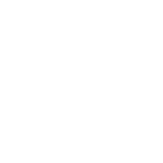What is the primary function of the lamp? Look at the image and give a one-word or short phrase answer.

Adding warmth and ambiance